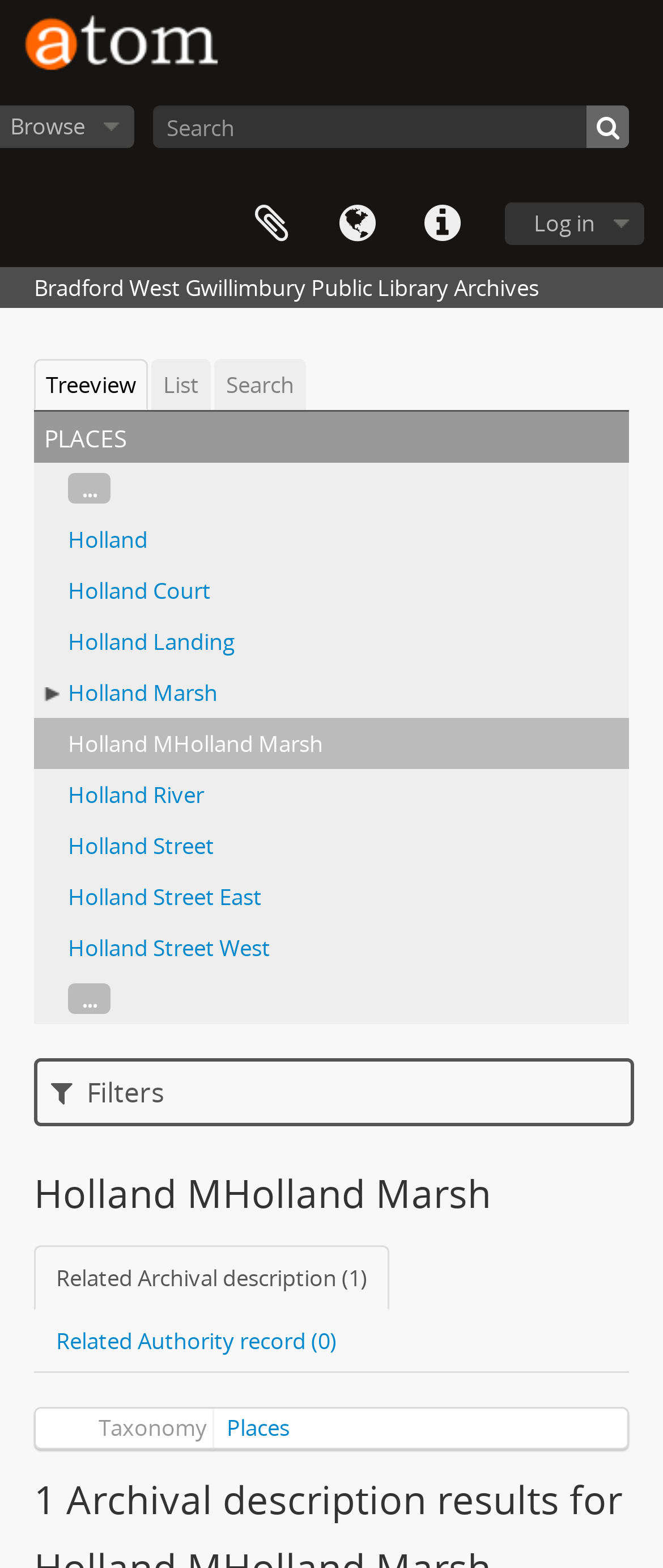What is the purpose of the 'Search' button? Using the information from the screenshot, answer with a single word or phrase.

To search archives